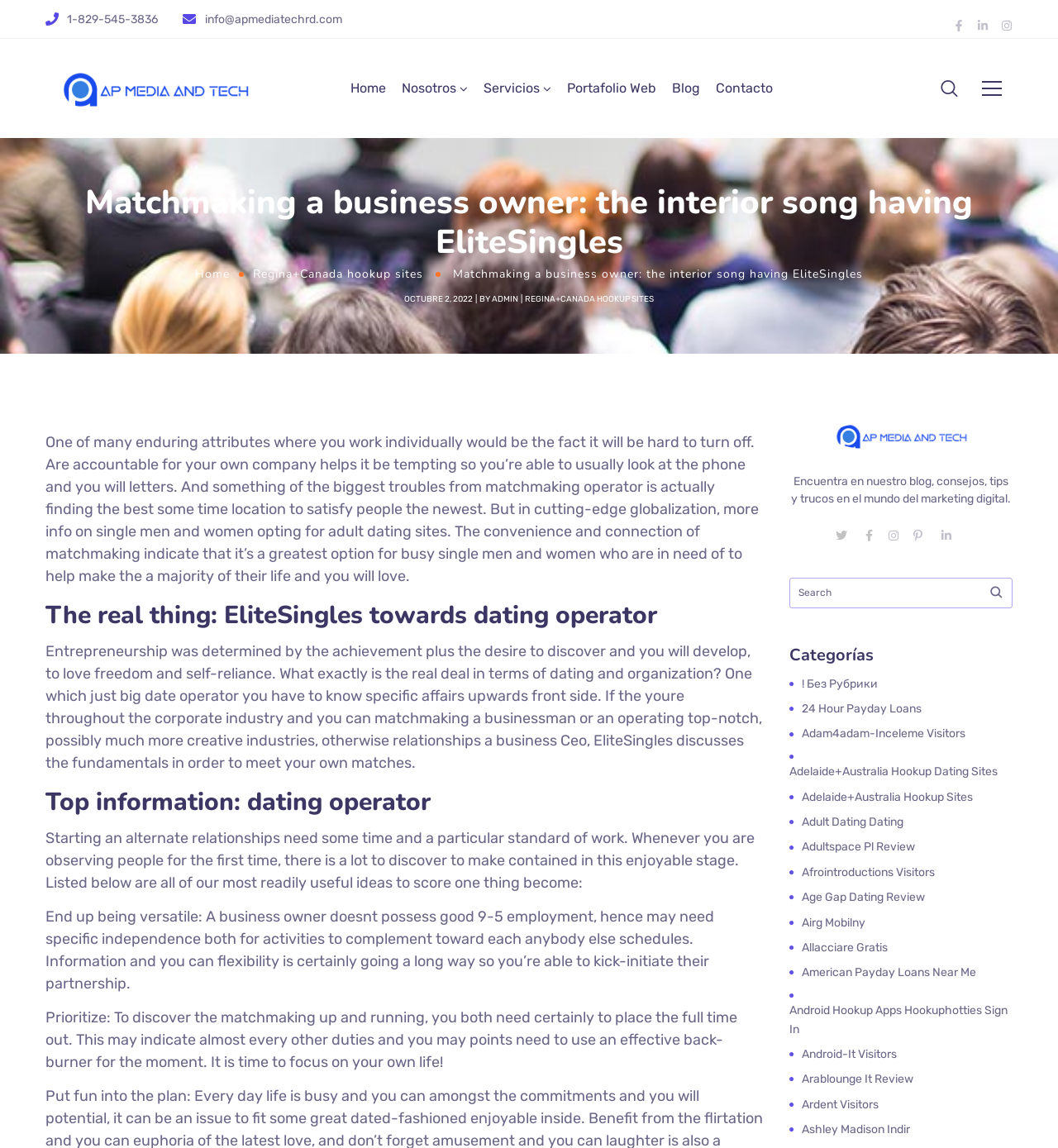Identify the bounding box of the UI element described as follows: "Adelaide+Australia hookup dating sites". Provide the coordinates as four float numbers in the range of 0 to 1 [left, top, right, bottom].

[0.746, 0.665, 0.947, 0.681]